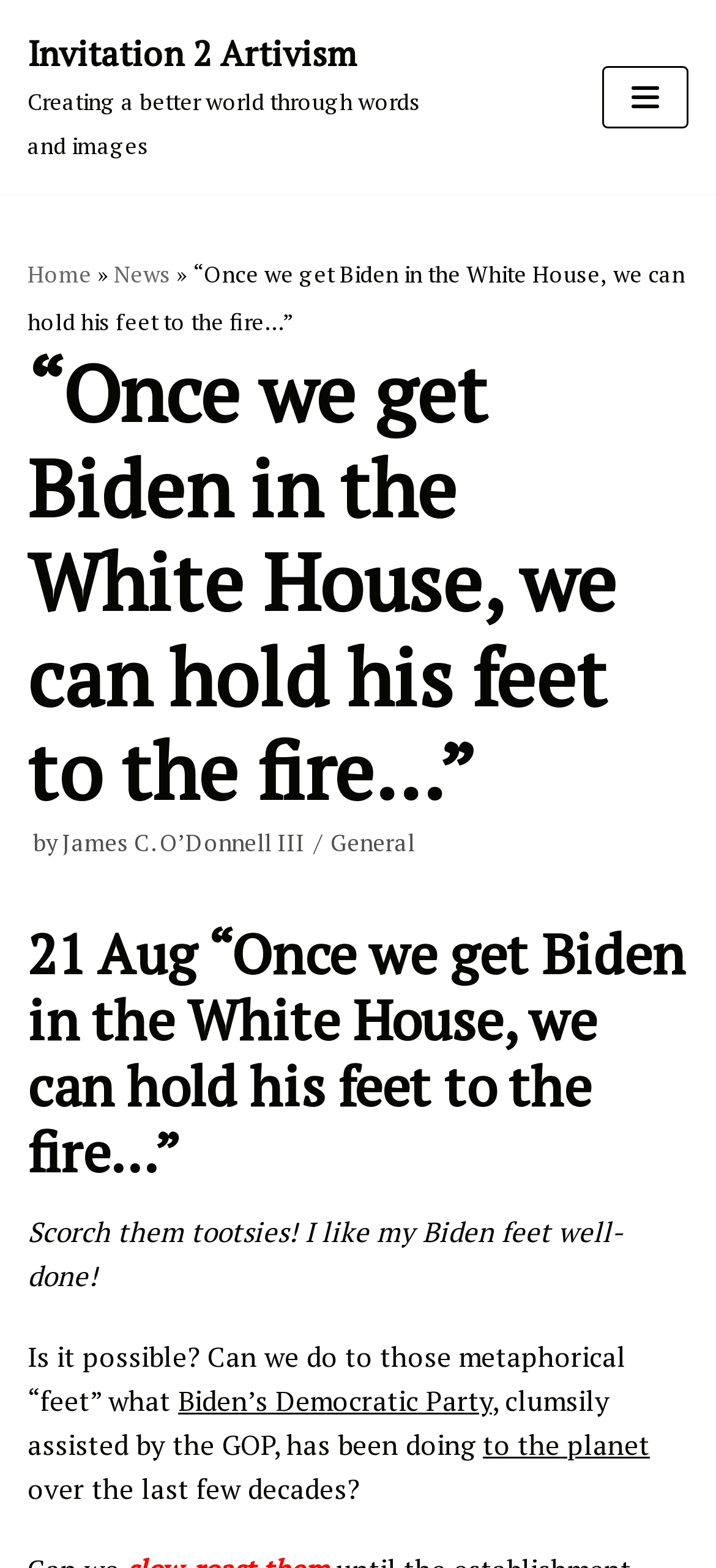Locate the bounding box coordinates of the clickable part needed for the task: "Read News".

[0.159, 0.165, 0.238, 0.185]